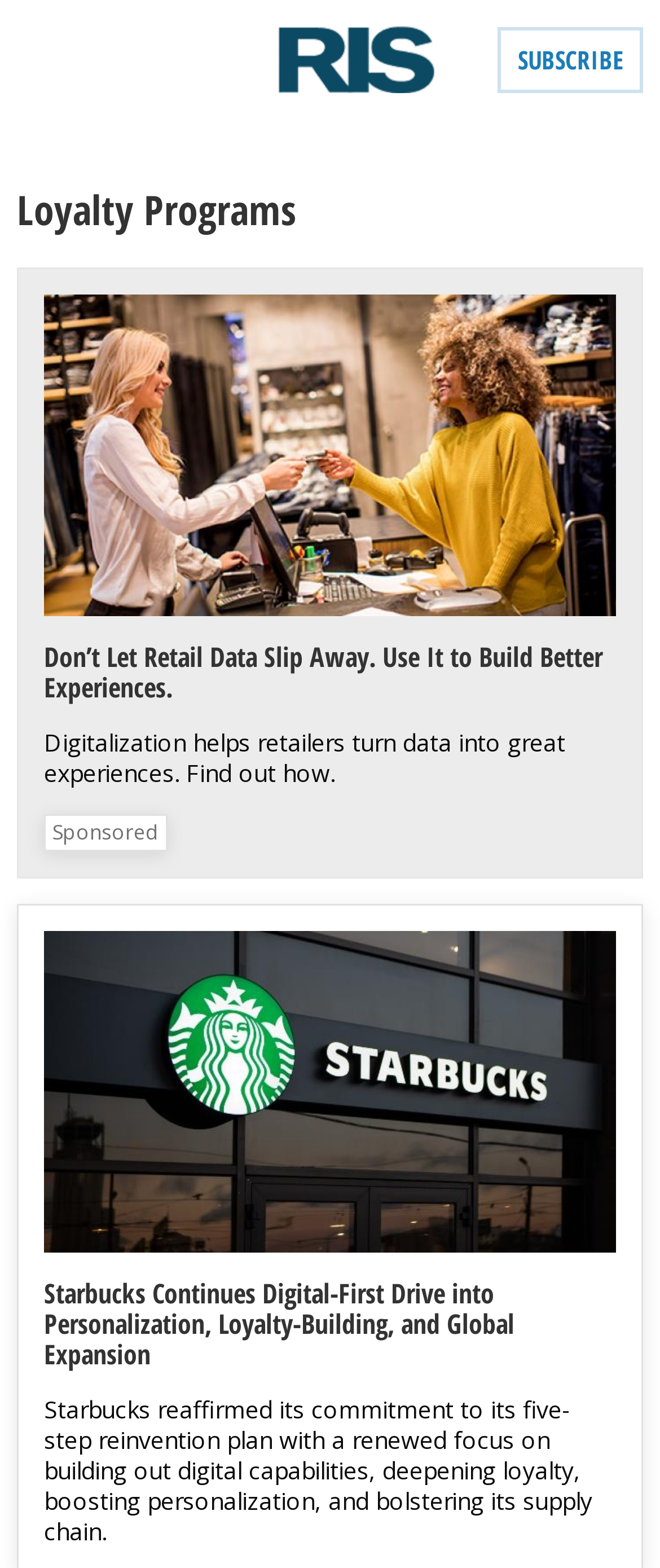Determine the bounding box coordinates for the UI element matching this description: "Expand main menuClose main menu".

[0.026, 0.022, 0.103, 0.048]